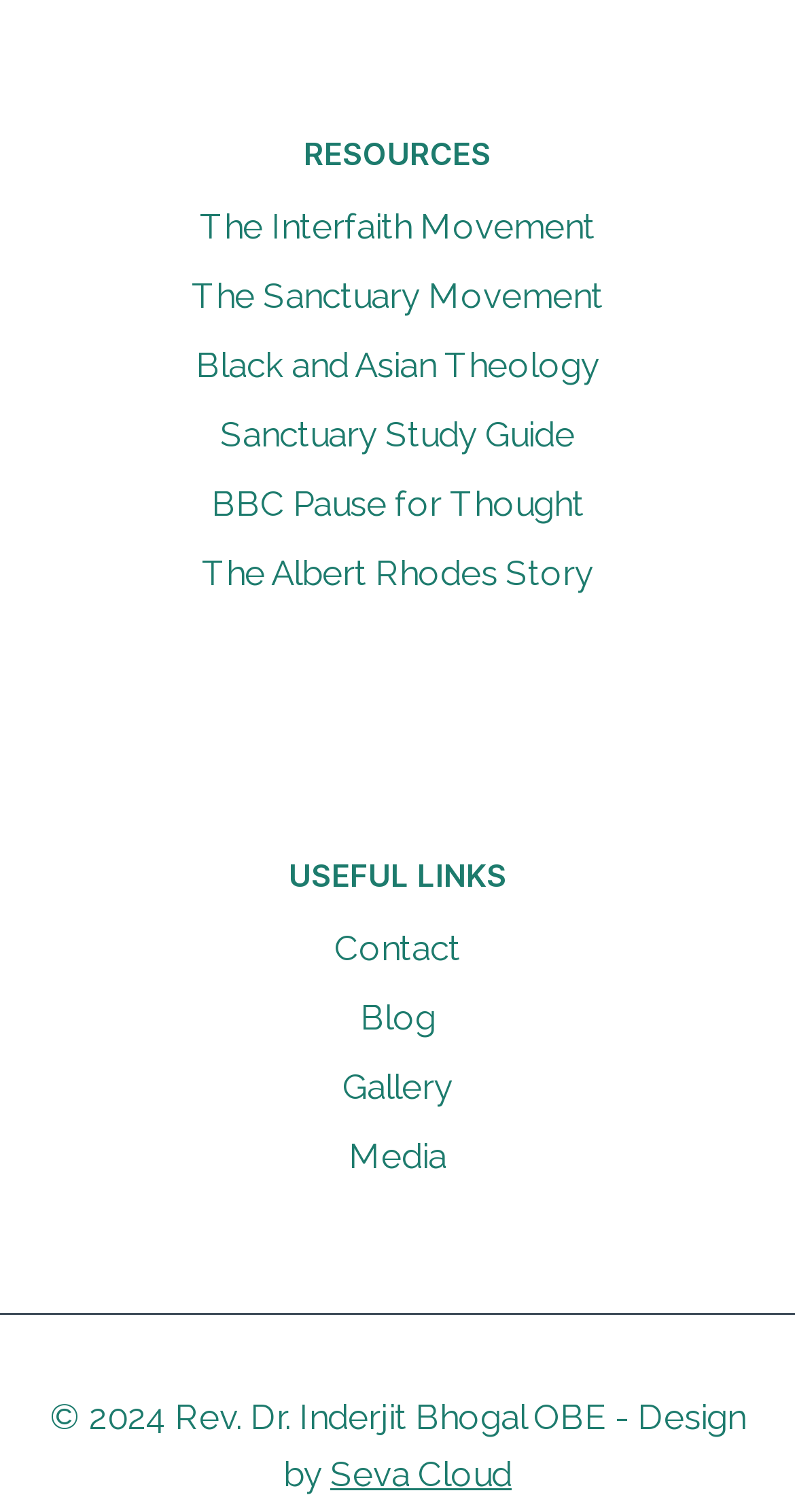Determine the bounding box coordinates of the target area to click to execute the following instruction: "Visit the Sanctuary Study Guide."

[0.062, 0.265, 0.938, 0.311]